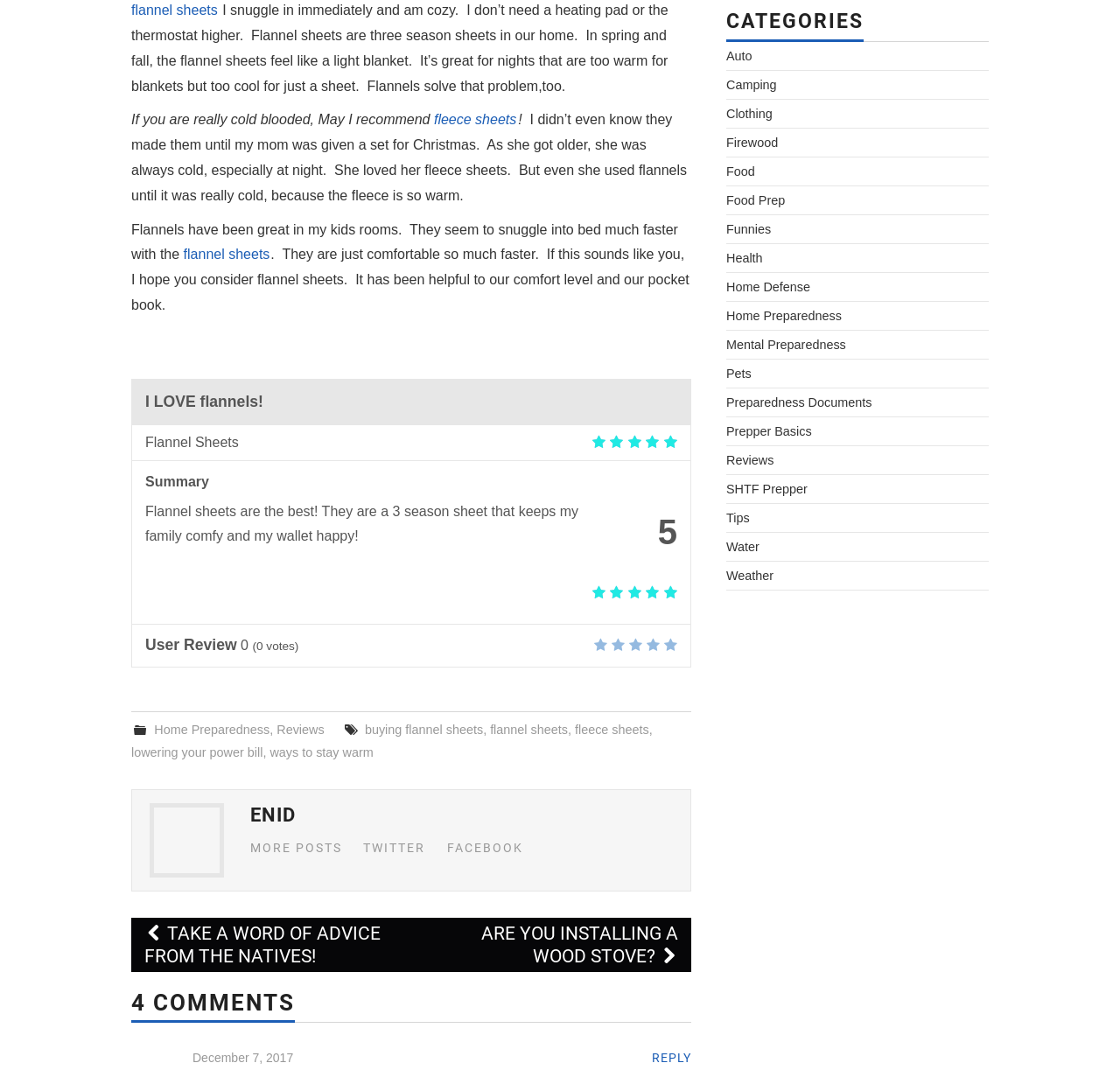Predict the bounding box coordinates for the UI element described as: "Tom 7 Radar". The coordinates should be four float numbers between 0 and 1, presented as [left, top, right, bottom].

None